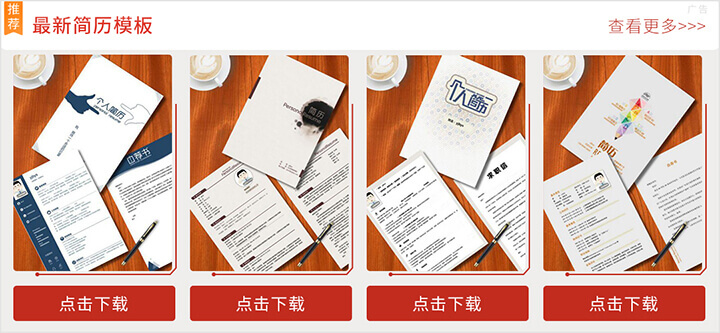Give a comprehensive caption that covers the entire image content.

The image showcases a collection of four professional resume templates displayed on a stylish wooden table. Each resume is uniquely designed, highlighting a modern aesthetic and appealing layout conducive to job applications. Accompanying the resumes are minimalistic props, including a cup and a pen, which add a professional touch to the scene. Below each template, there are prominent red buttons encouraging users to "Click to Download," emphasizing accessibility for those looking to enhance their job-seeking documents. At the top, a header reads "Latest Resume Templates," indicating the content's focus on providing users with fresh and useful resources for crafting effective resumes.